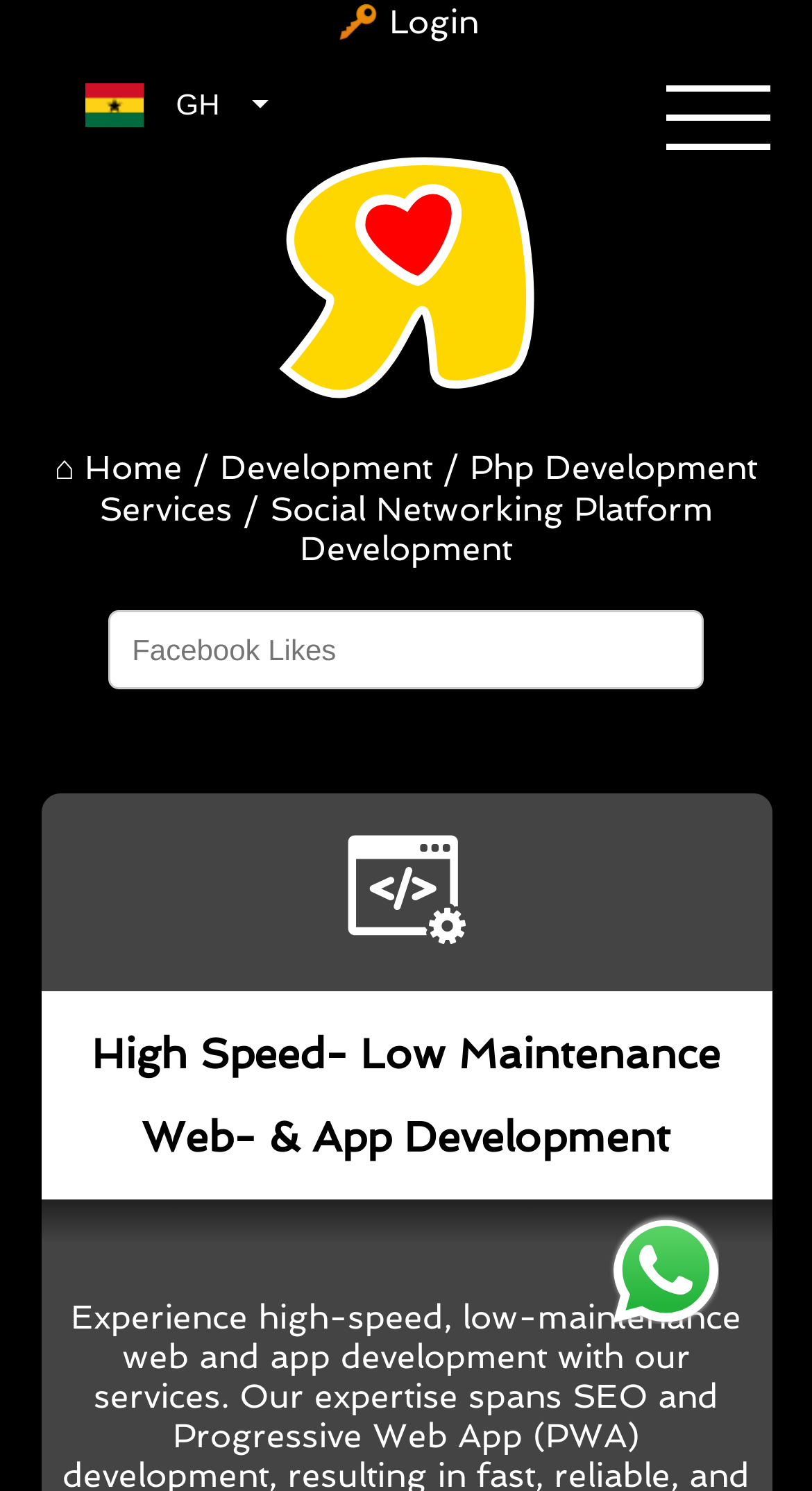Please identify the bounding box coordinates of where to click in order to follow the instruction: "Enter Facebook likes".

[0.134, 0.409, 0.866, 0.462]